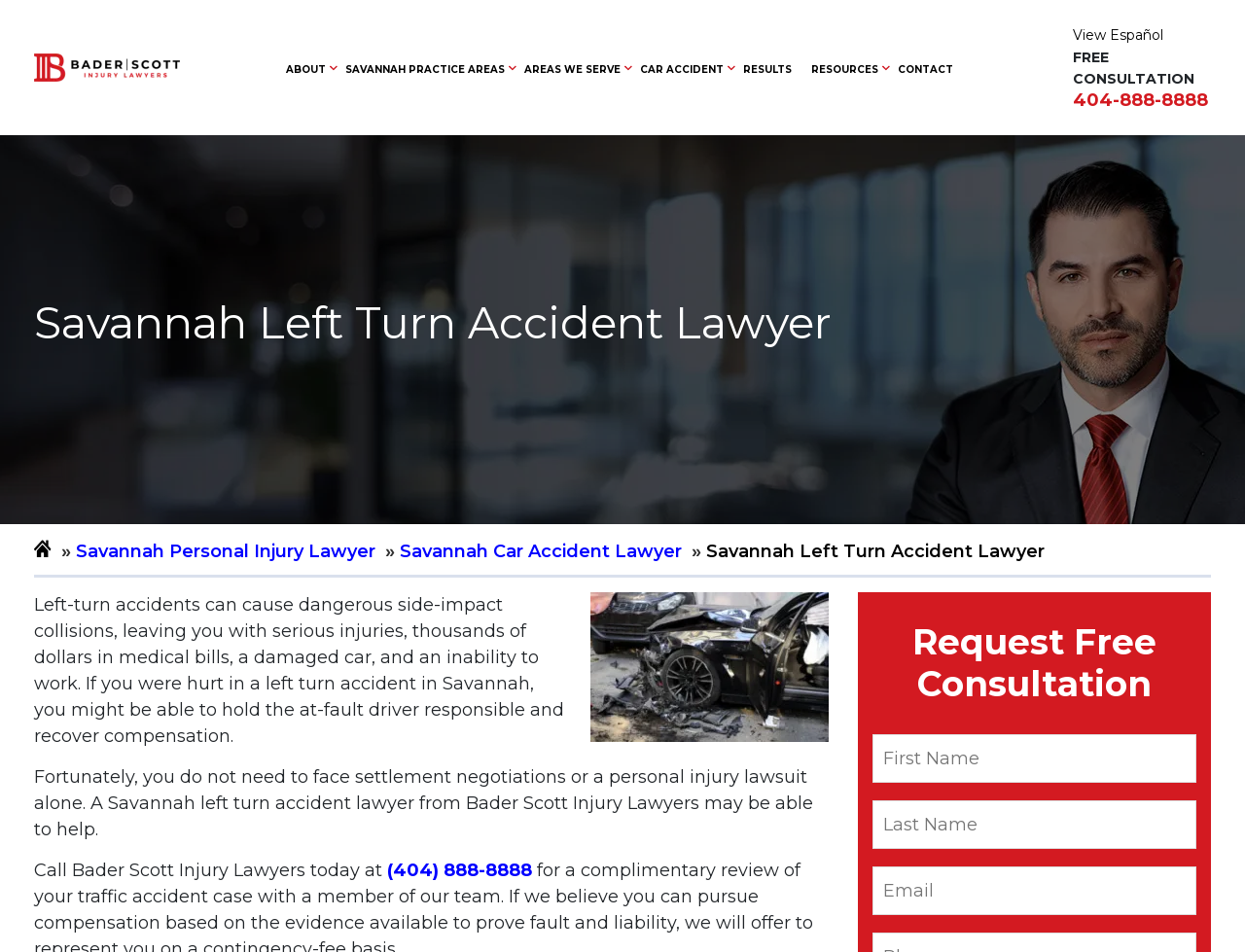Can you specify the bounding box coordinates for the region that should be clicked to fulfill this instruction: "Click the 'Bader Scott Injury Lawyers' link".

[0.027, 0.056, 0.145, 0.086]